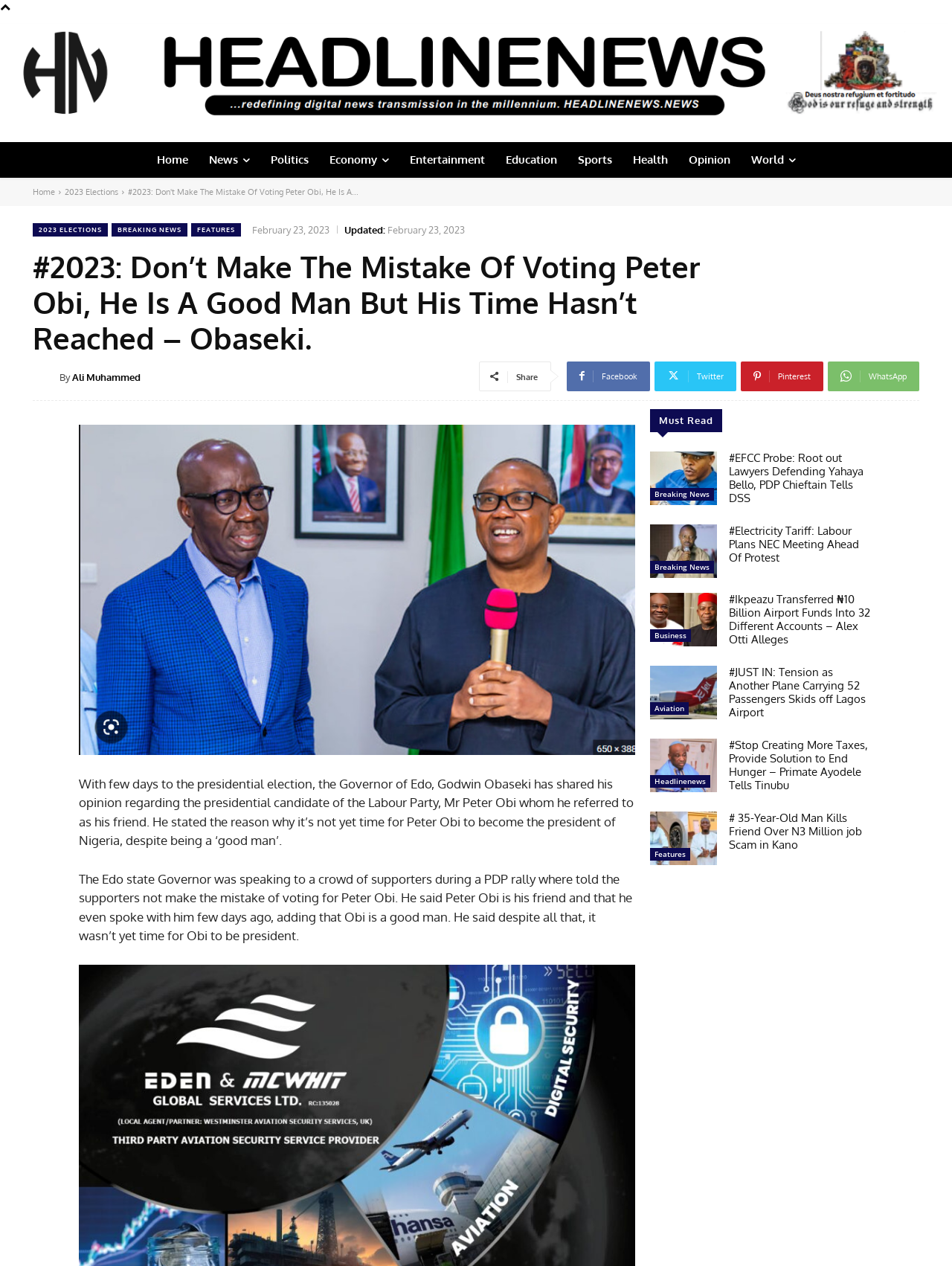Please determine the headline of the webpage and provide its content.

#2023: Don’t Make The Mistake Of Voting Peter Obi, He Is A Good Man But His Time Hasn’t Reached – Obaseki.